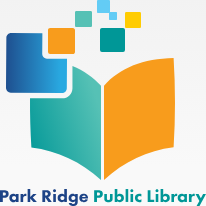Explain in detail what you see in the image.

The image features the logo of the Park Ridge Public Library. The design prominently displays an open book, split into vibrant sections with shades of teal and orange, symbolizing knowledge and creativity. Above the book are various colorful squares, representing digital resources and community engagement. Below the graphic is the text "Park Ridge Public Library," rendered in a modern font, conveying a welcoming and accessible spirit. This logo encapsulates the library's commitment to fostering a love for reading and learning within the Park Ridge community.